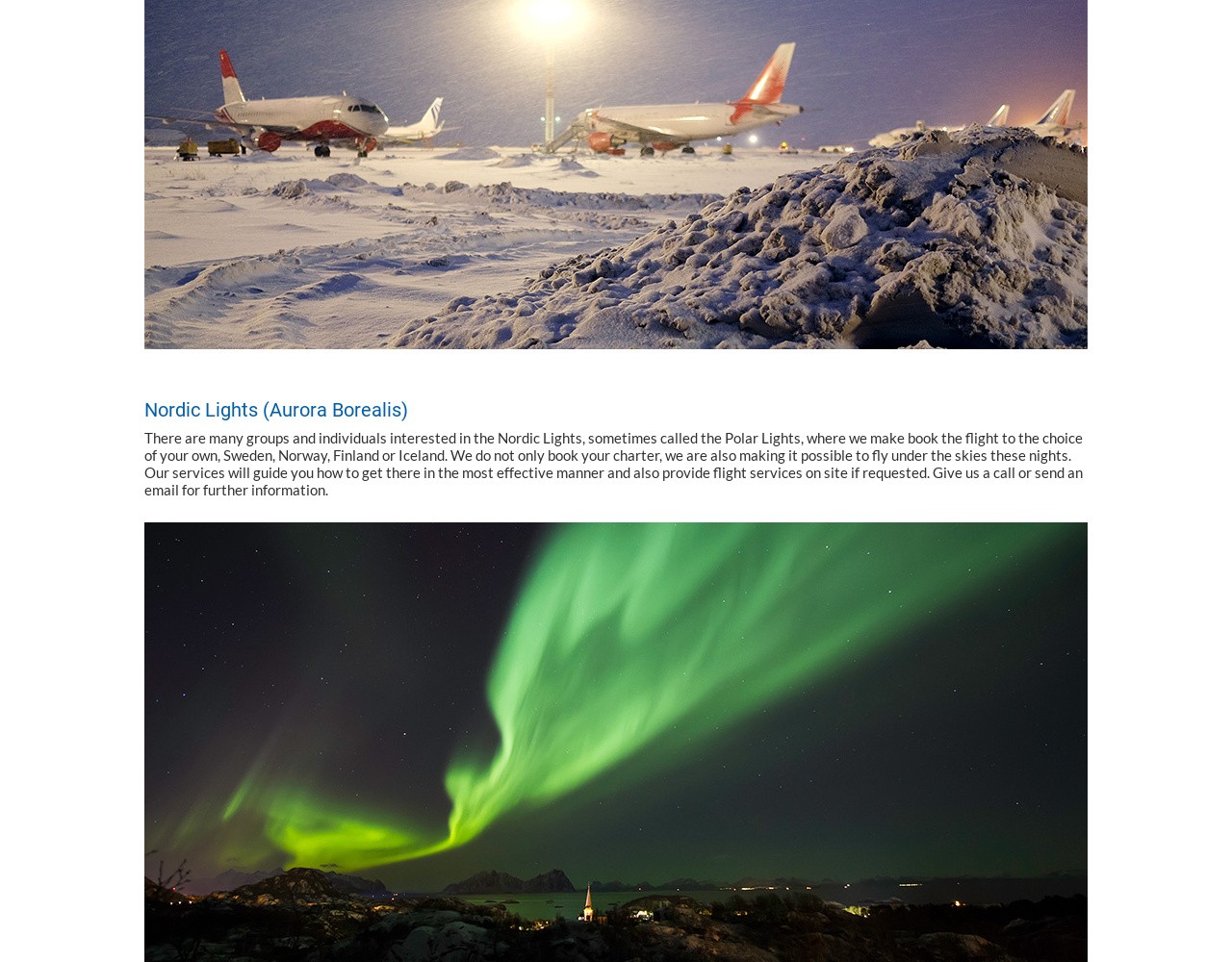Bounding box coordinates are to be given in the format (top-left x, top-left y, bottom-right x, bottom-right y). All values must be floating point numbers between 0 and 1. Provide the bounding box coordinate for the UI element described as: alt="urban"

[0.117, 0.348, 0.883, 0.366]